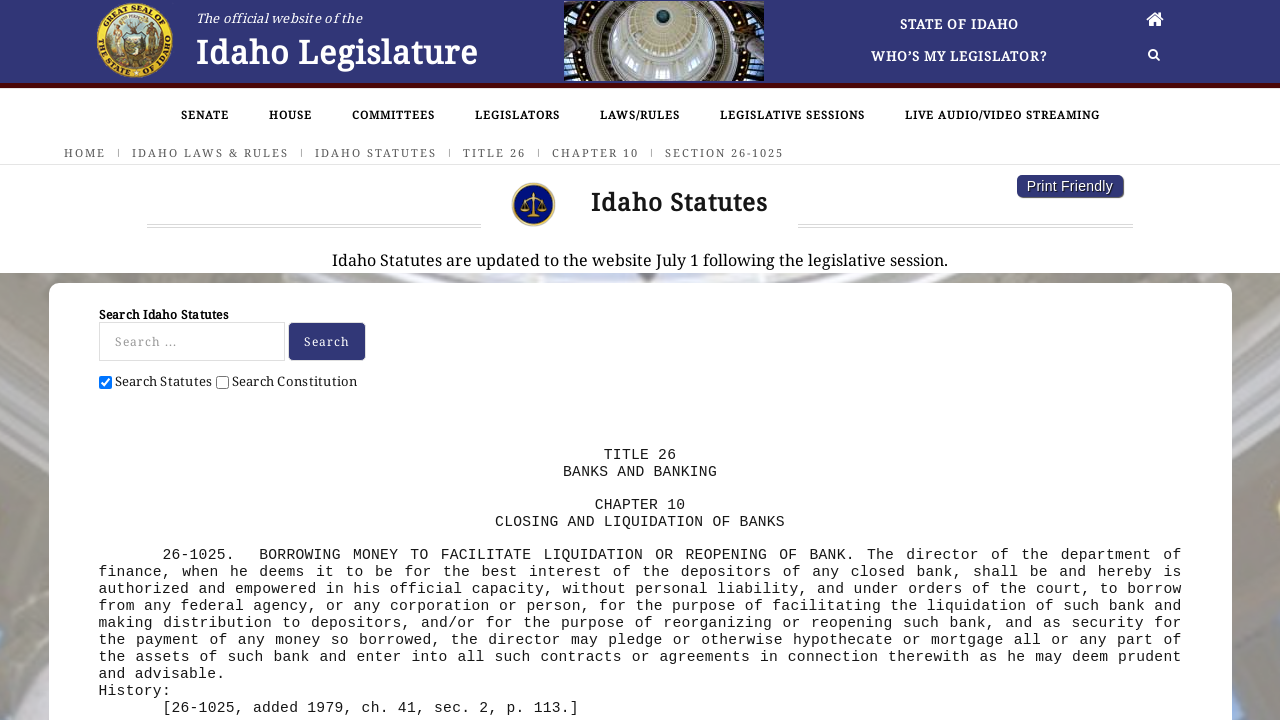Please identify the bounding box coordinates of the clickable region that I should interact with to perform the following instruction: "Search Idaho Statutes". The coordinates should be expressed as four float numbers between 0 and 1, i.e., [left, top, right, bottom].

[0.077, 0.428, 0.286, 0.559]